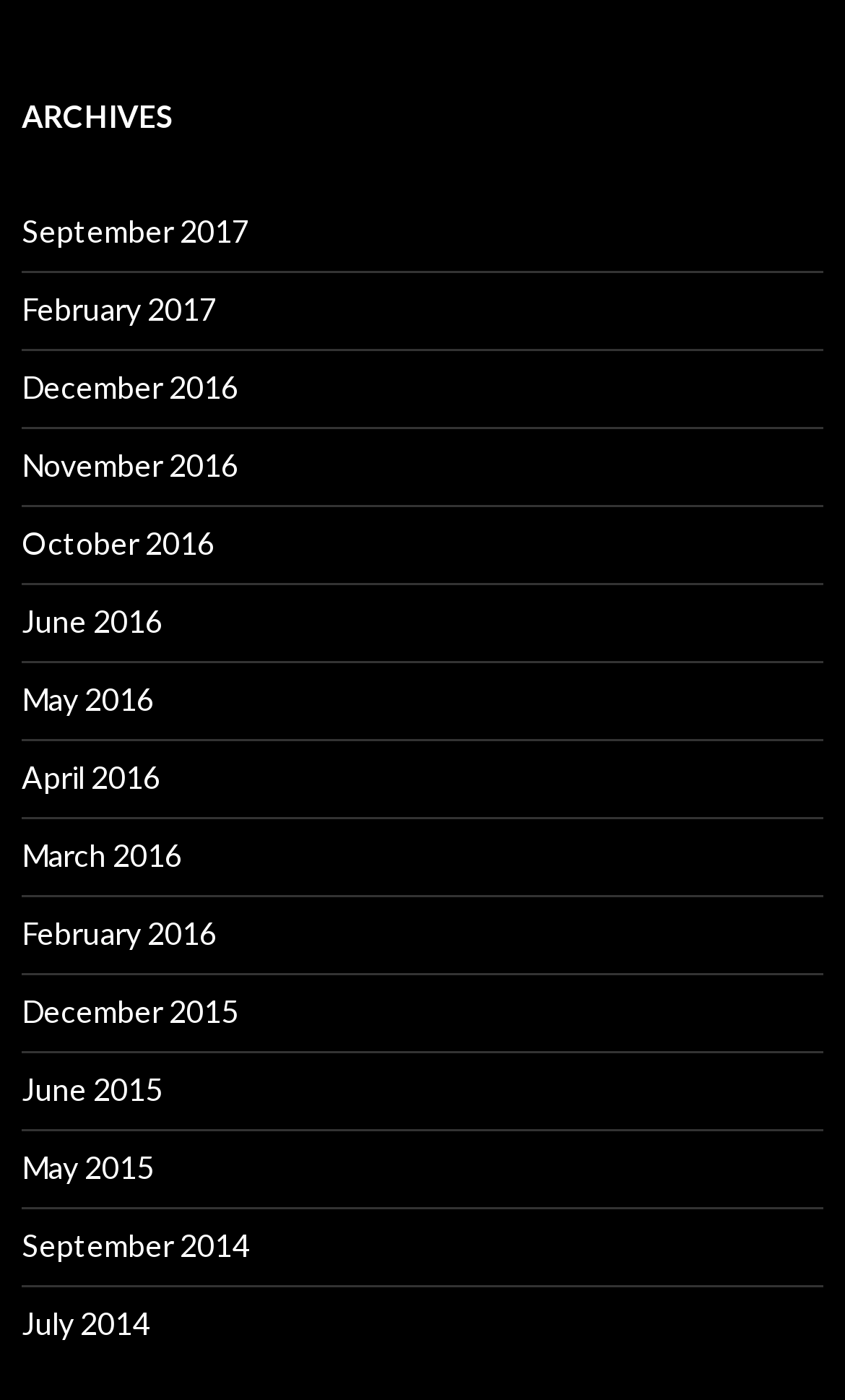Are there any links available for the year 2018?
Based on the visual content, answer with a single word or a brief phrase.

No